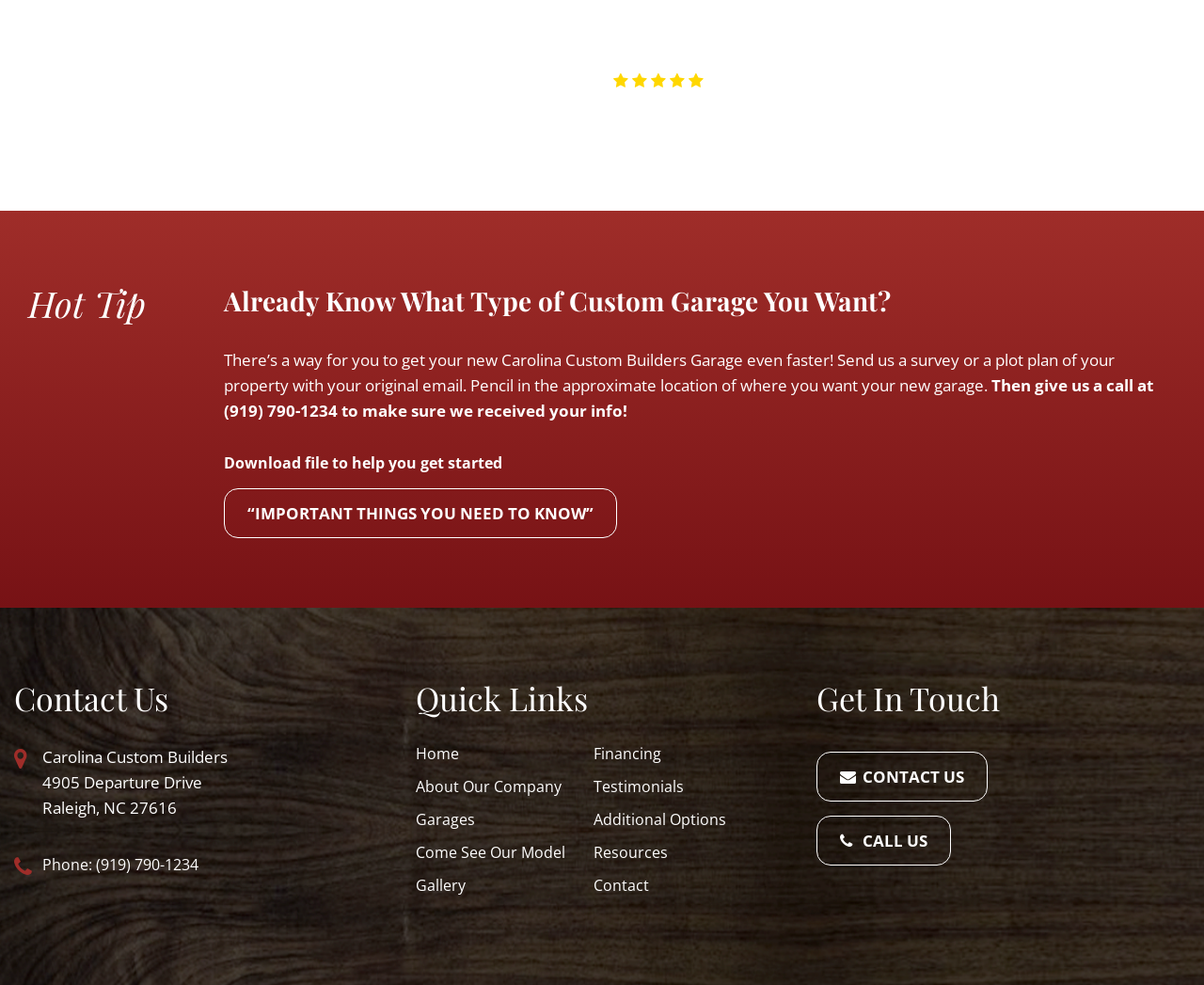Determine the bounding box coordinates for the element that should be clicked to follow this instruction: "read about Expanding Water Infrastructure In Atlanta". The coordinates should be given as four float numbers between 0 and 1, in the format [left, top, right, bottom].

None